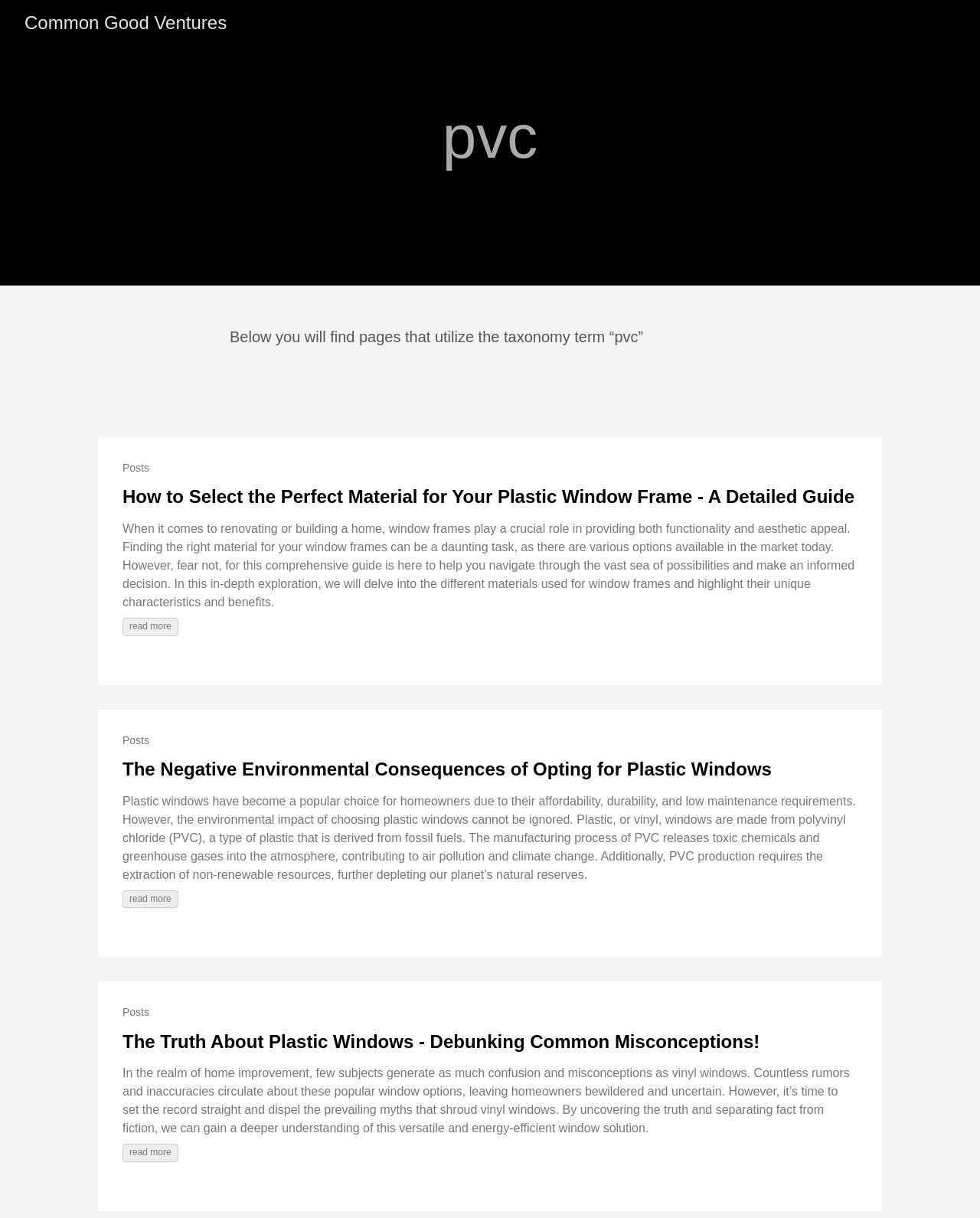How many articles are listed on this webpage?
Answer the question with just one word or phrase using the image.

3